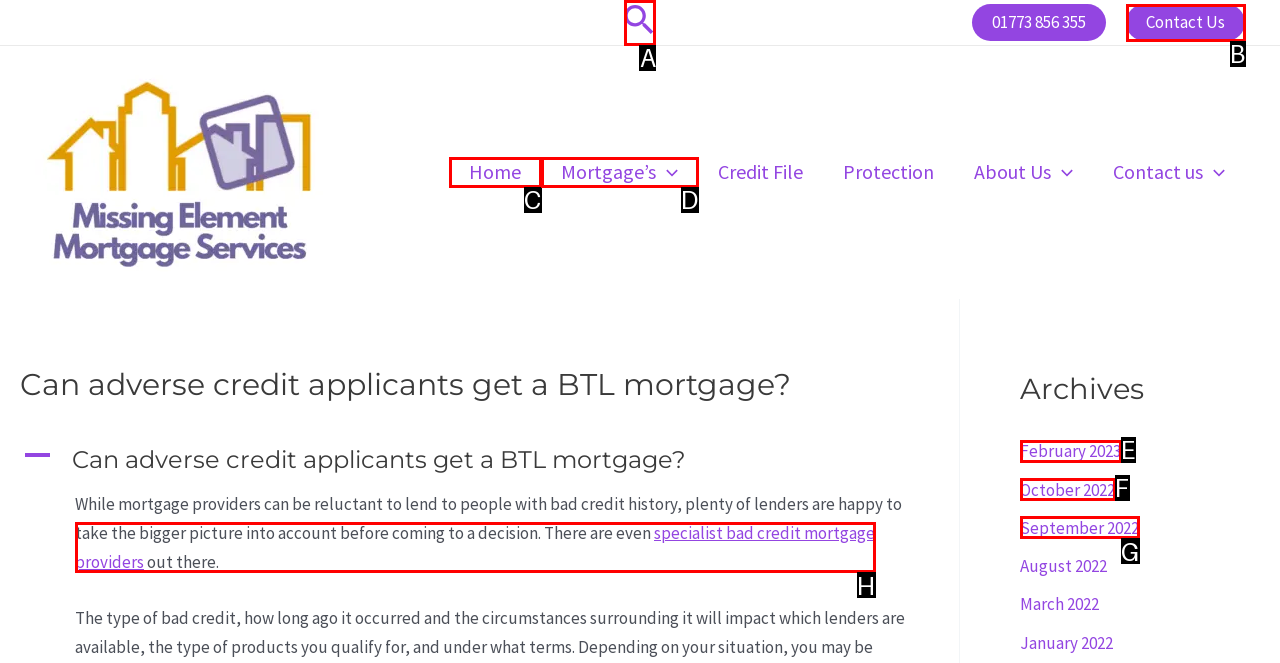Which option should be clicked to execute the task: View Archives for February 2023?
Reply with the letter of the chosen option.

E